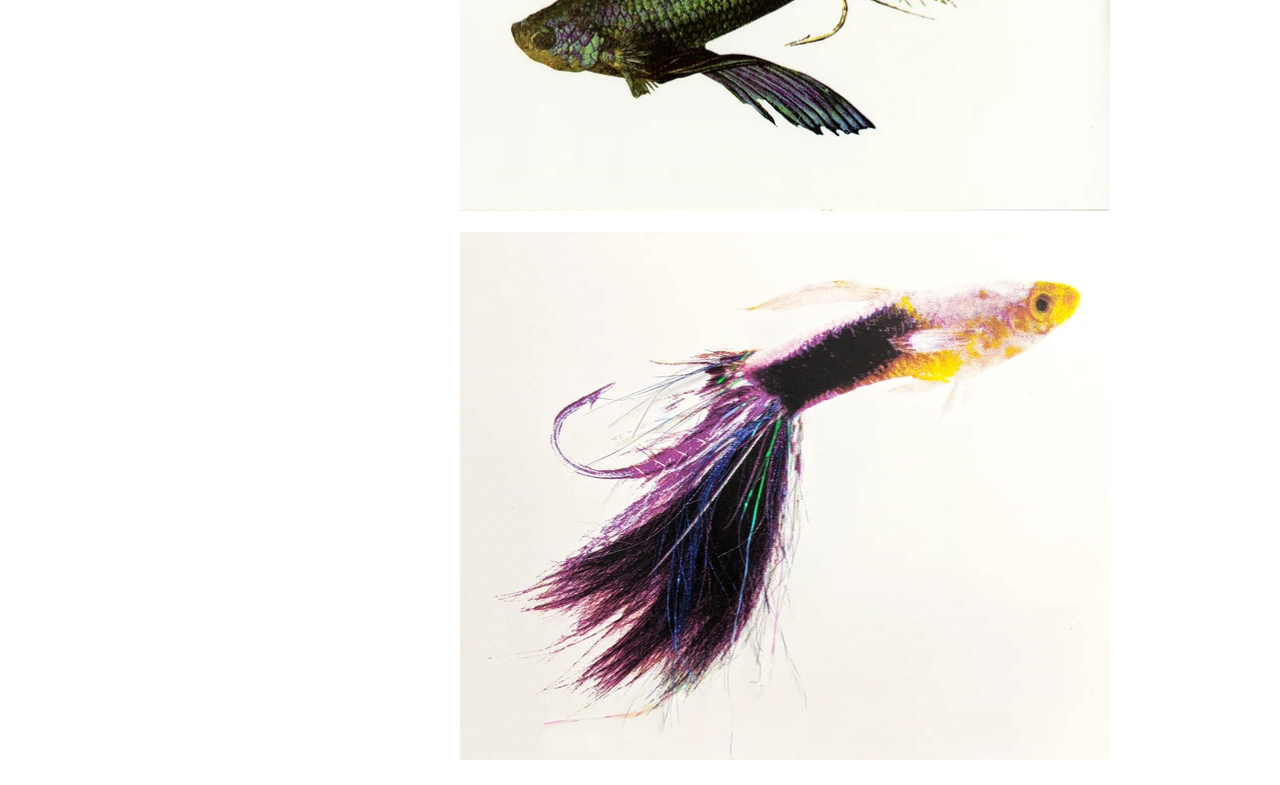Find the bounding box coordinates for the HTML element described as: "aria-label="02_McKenzie_cobracoffertailedguppy.jpg"". The coordinates should consist of four float values between 0 and 1, i.e., [left, top, right, bottom].

[0.359, 0.298, 0.867, 0.85]